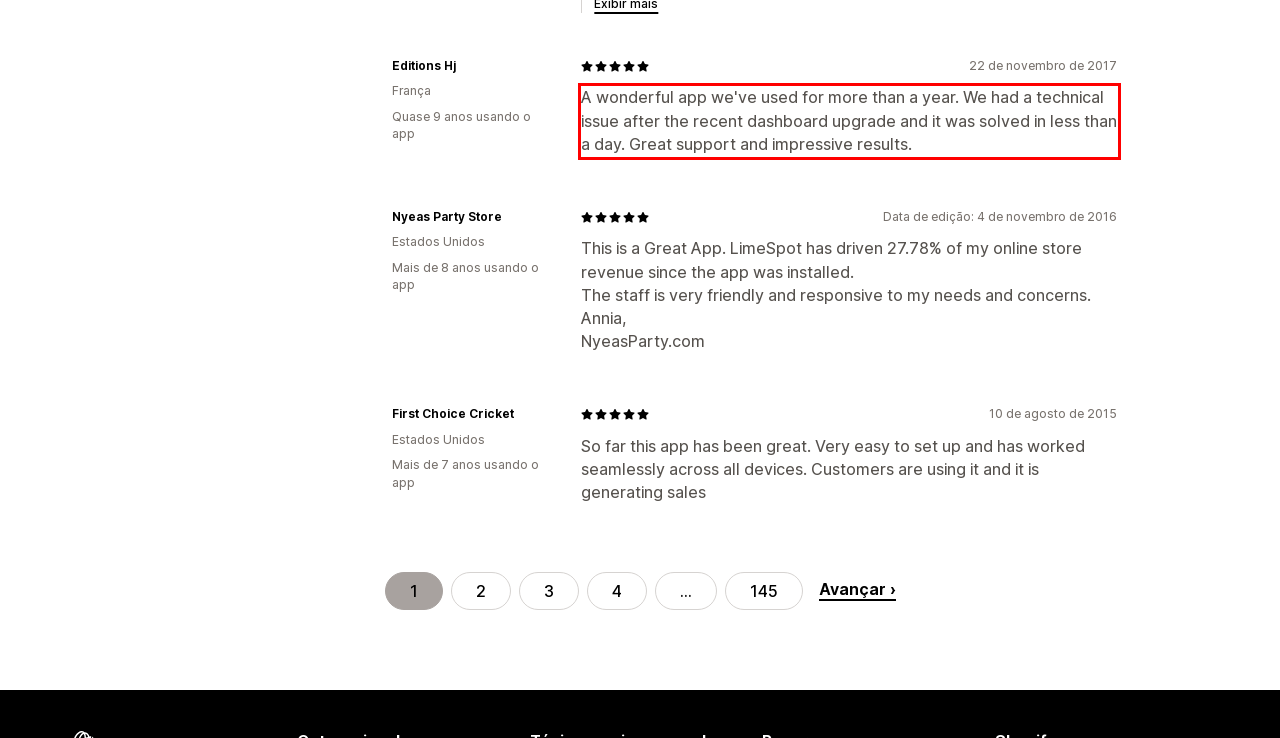Using the provided webpage screenshot, recognize the text content in the area marked by the red bounding box.

A wonderful app we've used for more than a year. We had a technical issue after the recent dashboard upgrade and it was solved in less than a day. Great support and impressive results.